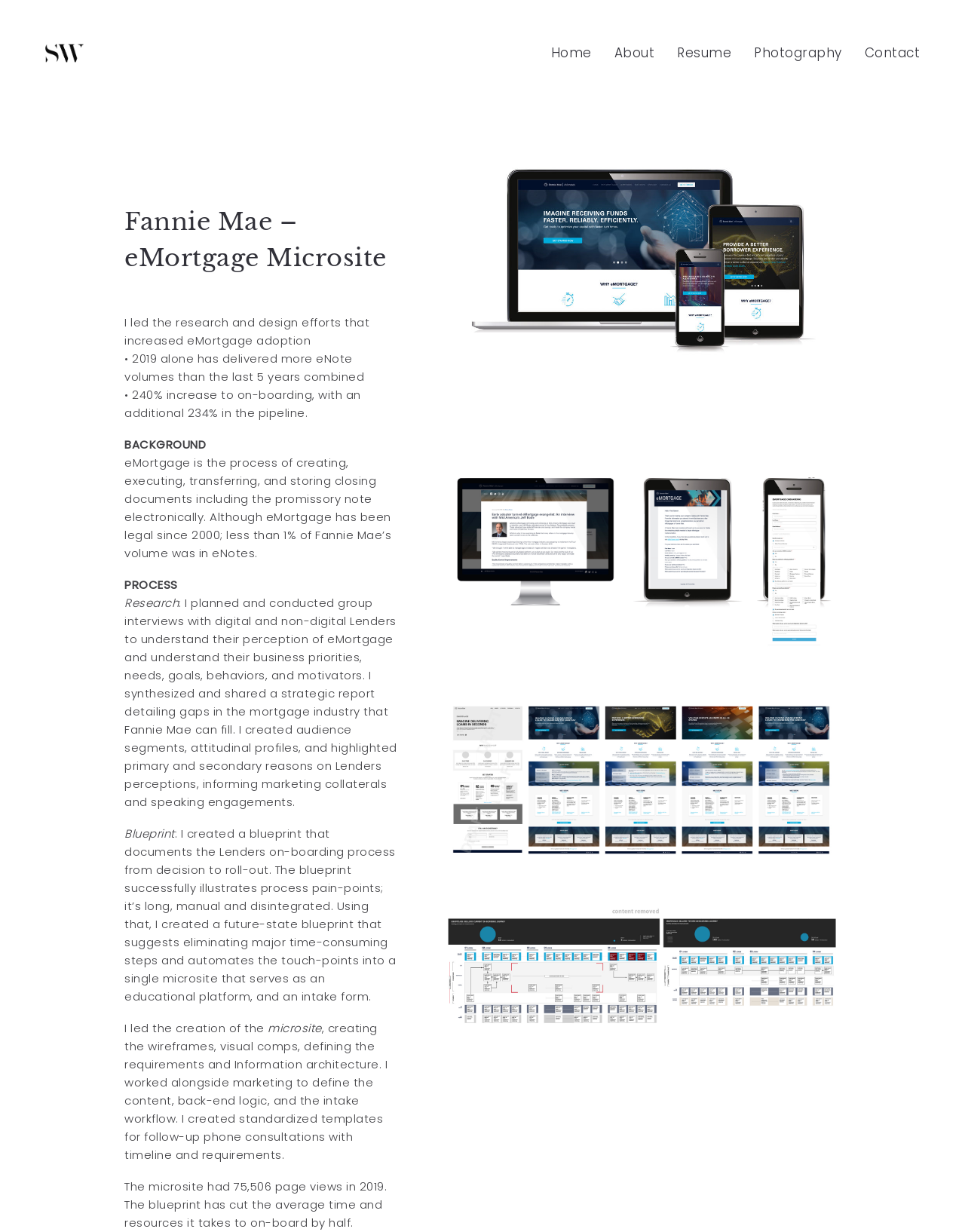Please find the bounding box for the UI component described as follows: "Selome Welday Portfolio".

[0.047, 0.0, 0.086, 0.086]